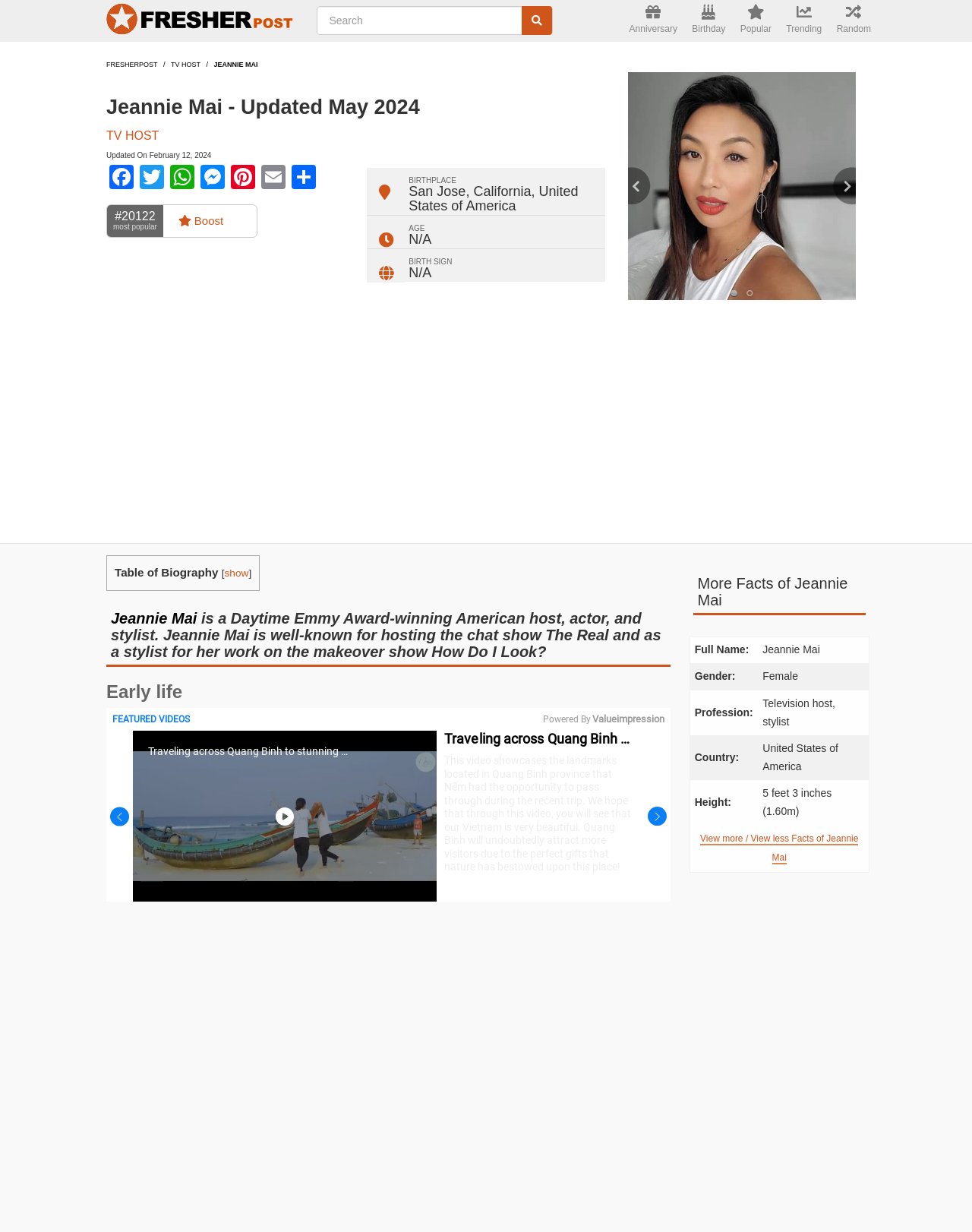How many social media links are available?
Please give a well-detailed answer to the question.

I counted the social media links available, which are Facebook, Twitter, WhatsApp, Messenger, Pinterest, Email, and Share, totaling 7 links.